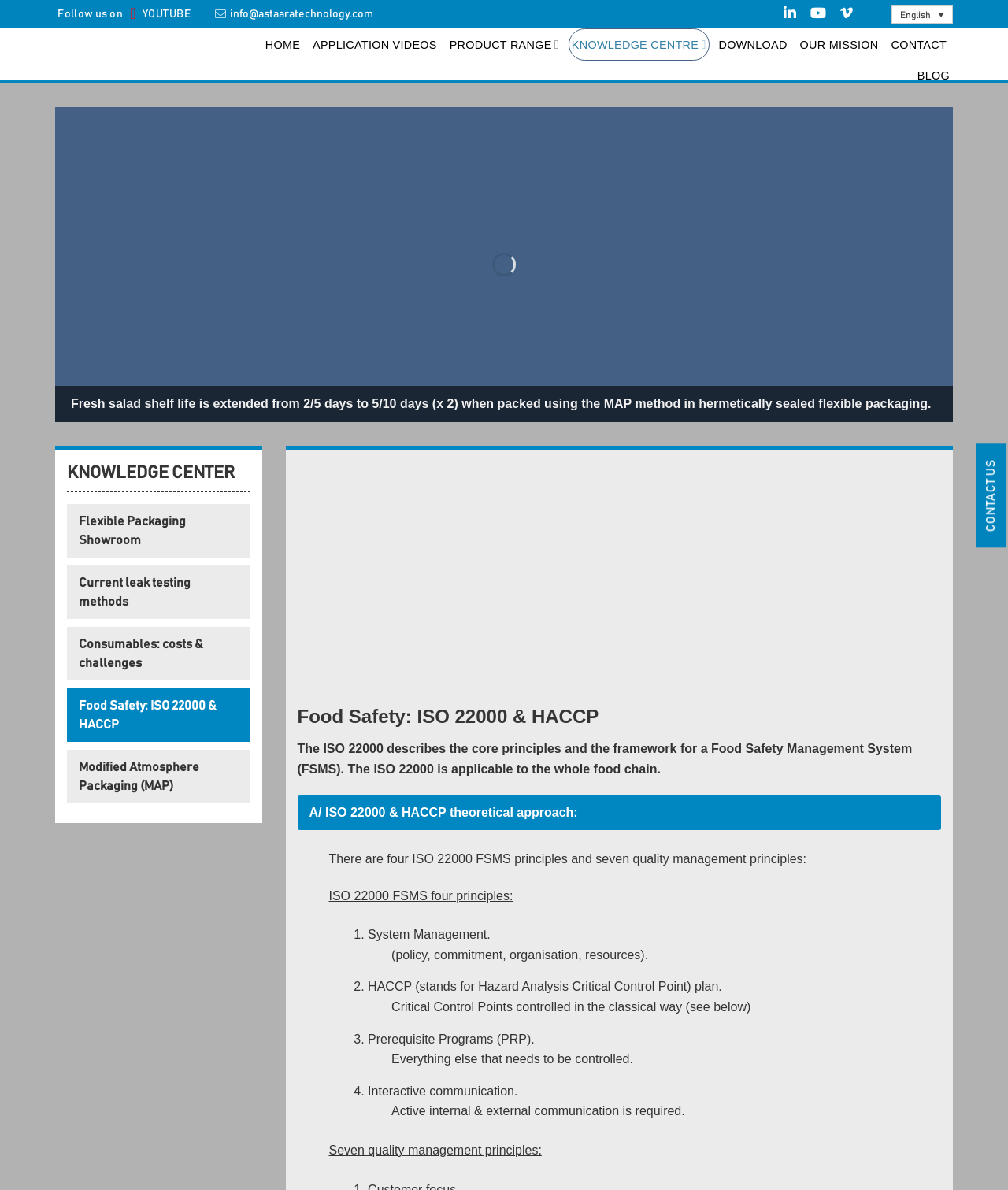Answer briefly with one word or phrase:
What is the topic of the knowledge center?

Food Safety